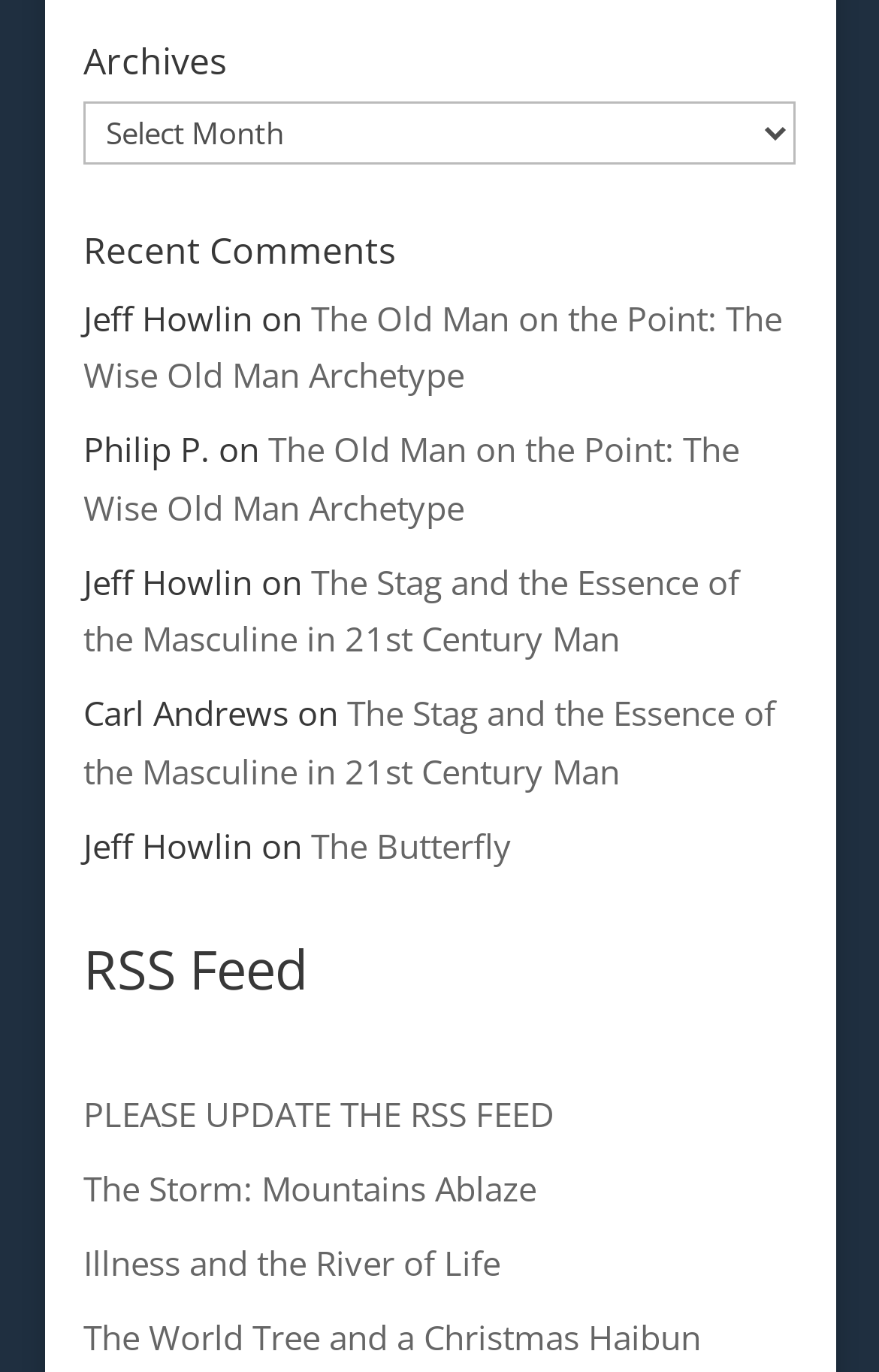Mark the bounding box of the element that matches the following description: "The Butterfly".

[0.354, 0.6, 0.582, 0.632]